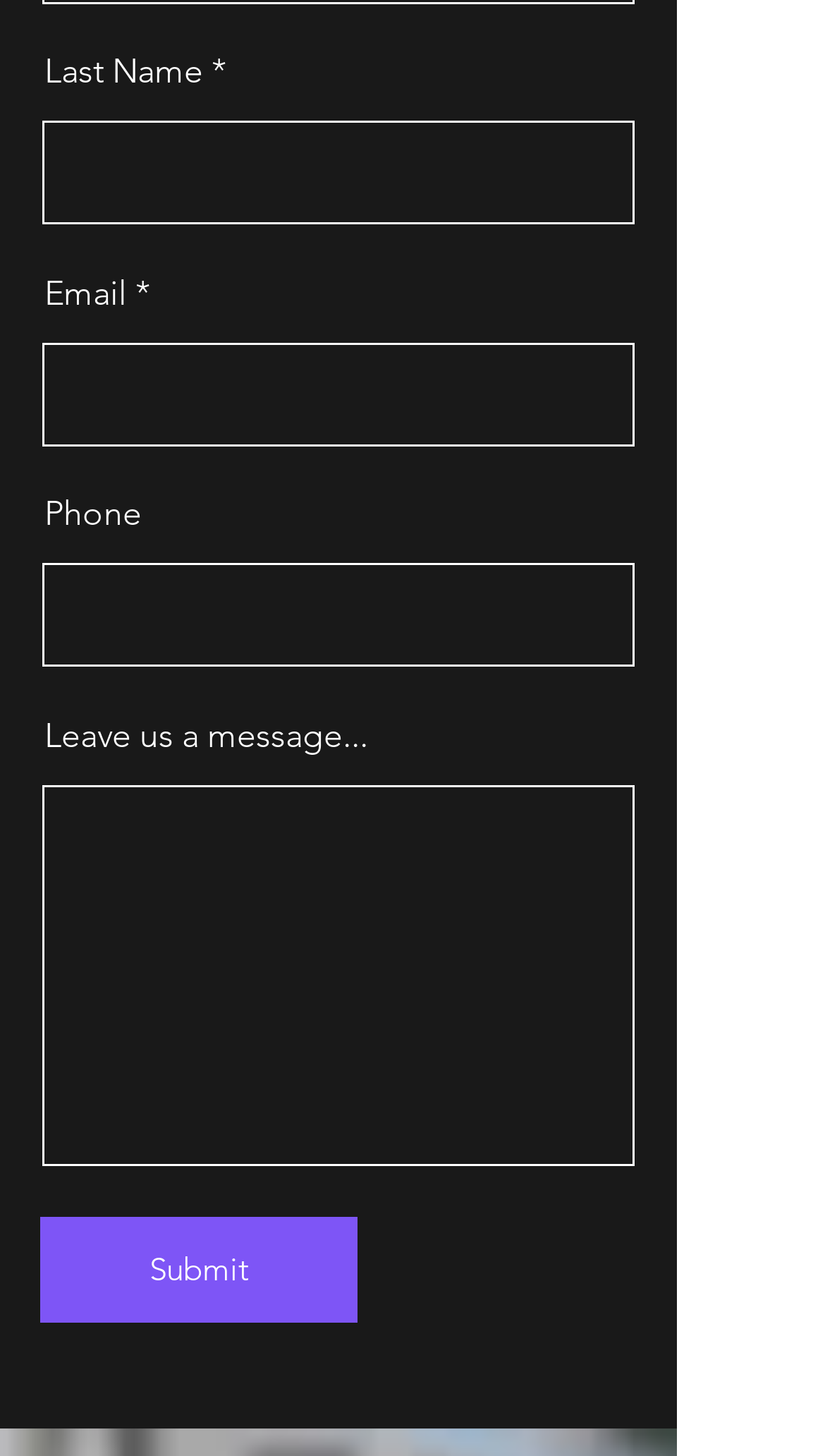Please provide the bounding box coordinates in the format (top-left x, top-left y, bottom-right x, bottom-right y). Remember, all values are floating point numbers between 0 and 1. What is the bounding box coordinate of the region described as: parent_node: Leave us a message...

[0.051, 0.539, 0.769, 0.801]